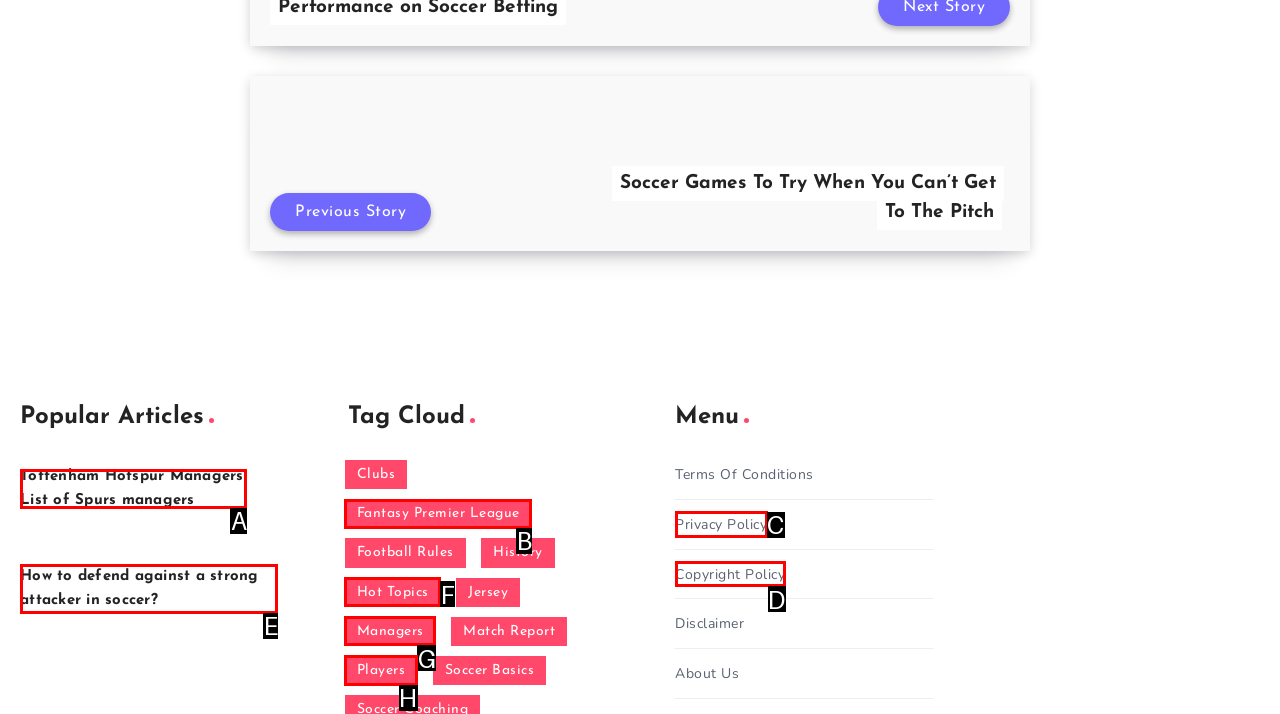Point out the correct UI element to click to carry out this instruction: Learn how to defend against a strong attacker in soccer
Answer with the letter of the chosen option from the provided choices directly.

E